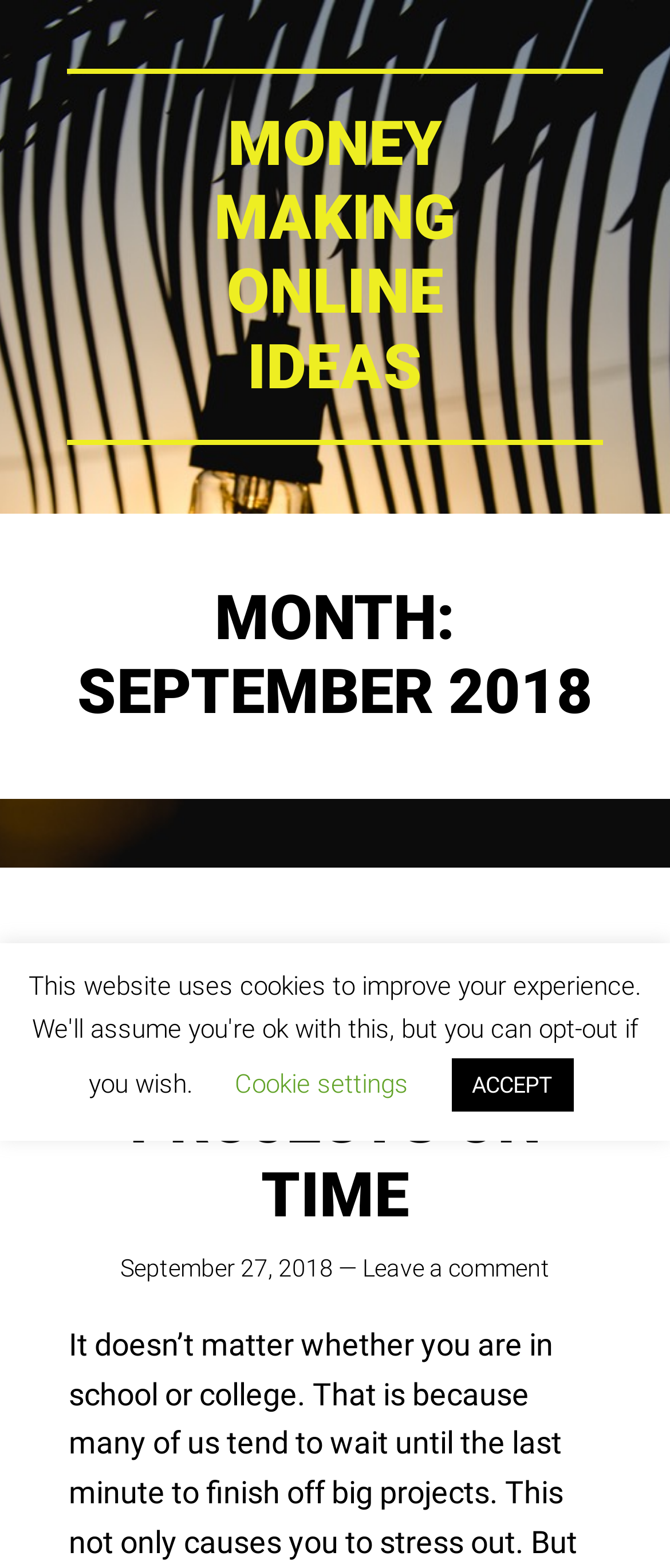Produce a meticulous description of the webpage.

The webpage is about money making online ideas, specifically for September 2018. At the top, there is a large heading that reads "MONEY MAKING ONLINE IDEAS" with a link to the same title. Below this heading, there is a smaller header that displays the month and year, "MONTH: SEPTEMBER 2018". 

Underneath the month header, there is a section with a heading "HOW TO FINISH BIG SCHOOL PROJECTS ON TIME" which is also a link. This section appears to be a blog post or article, with a publication date "September 27, 2018" and an option to "Leave a comment" at the bottom. 

On the bottom right of the page, there are two buttons, "Cookie settings" and "ACCEPT", which are likely related to the website's cookie policy.